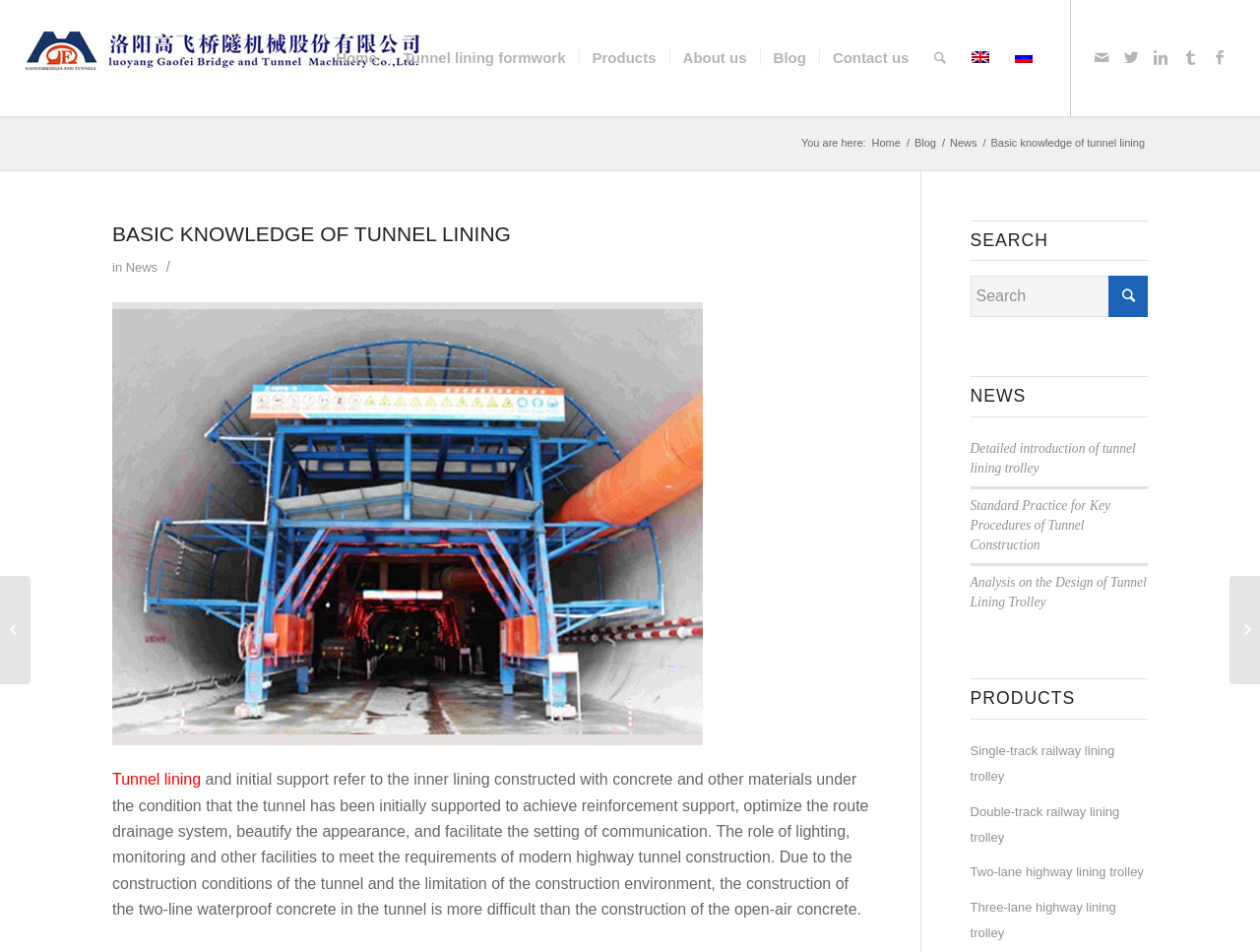Highlight the bounding box coordinates of the region I should click on to meet the following instruction: "View the 'Double-track railway lining trolley' product".

[0.77, 0.771, 0.911, 0.835]